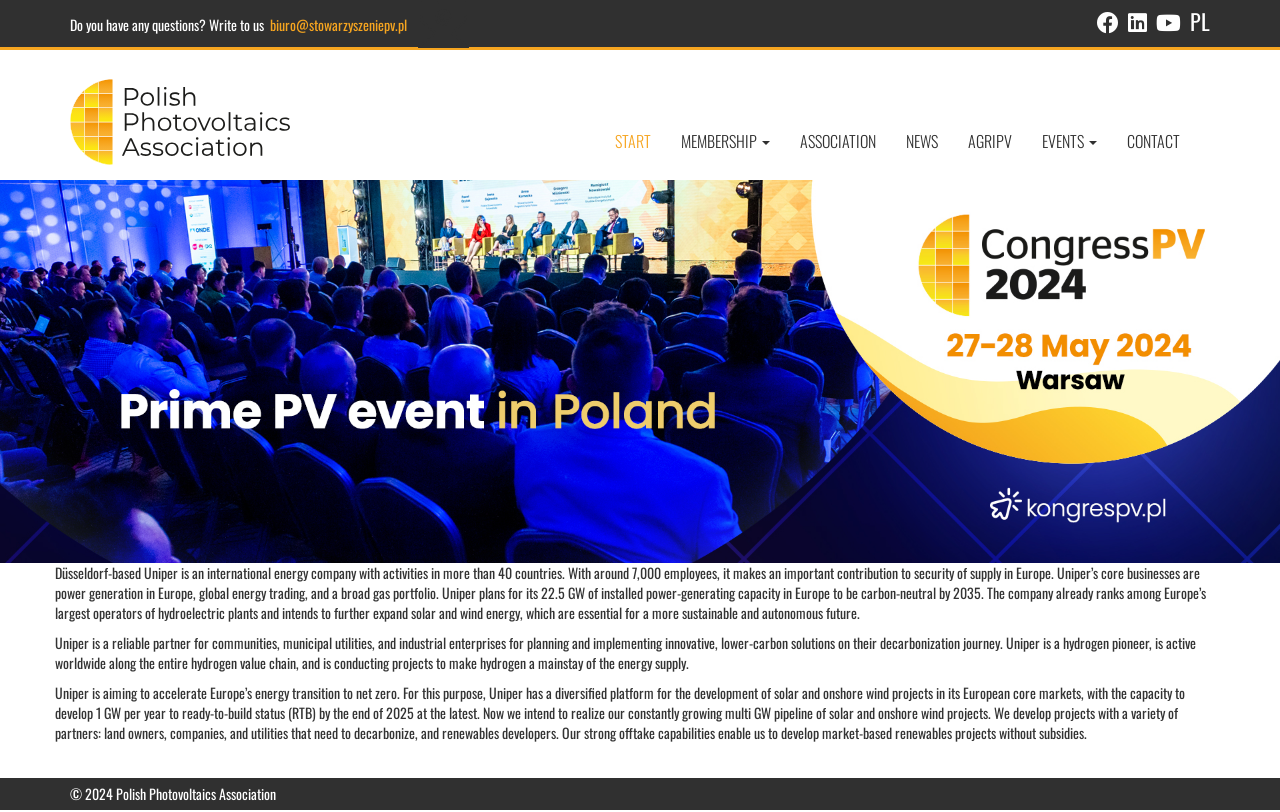Determine the bounding box coordinates of the clickable region to execute the instruction: "Contact us". The coordinates should be four float numbers between 0 and 1, denoted as [left, top, right, bottom].

[0.869, 0.143, 0.934, 0.204]